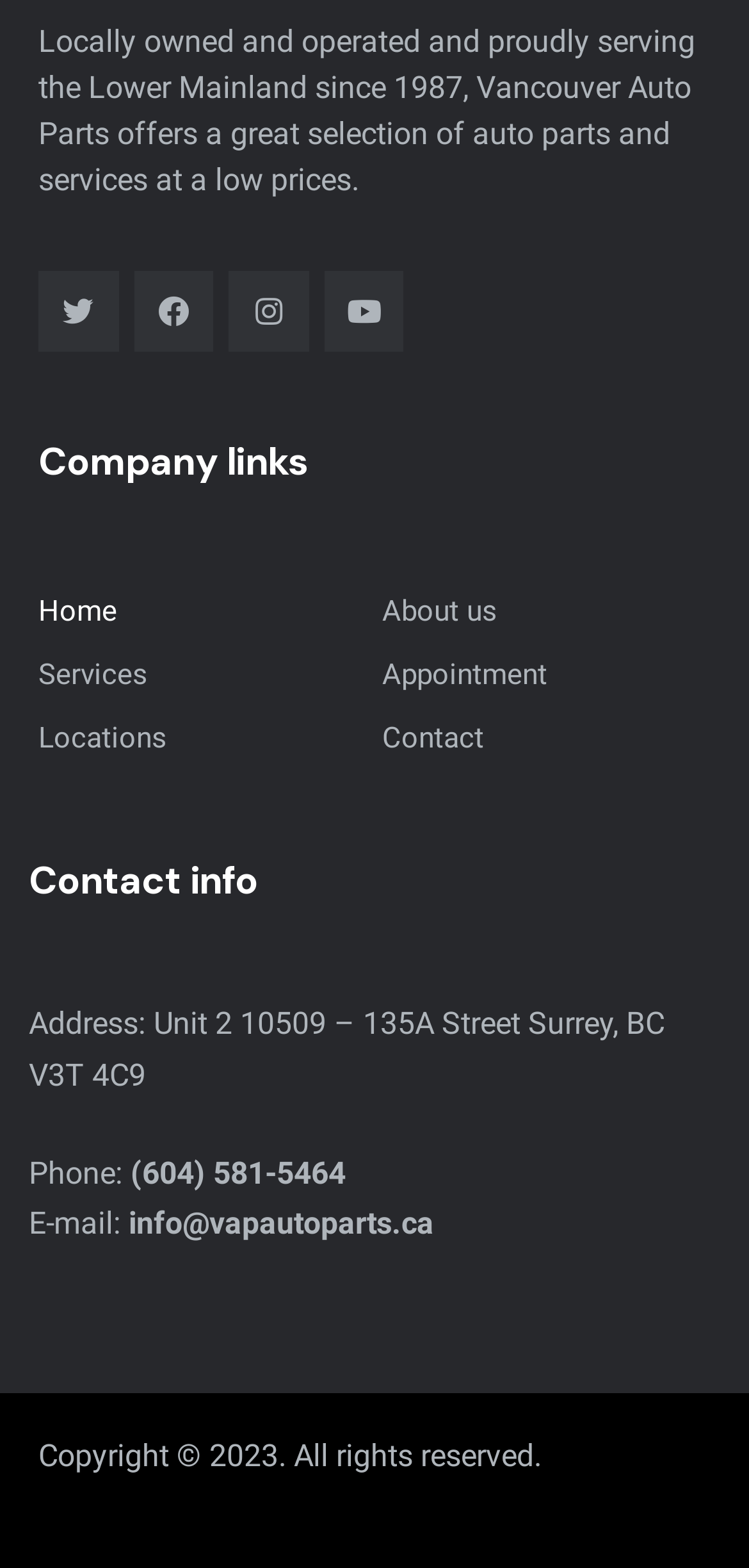Locate the bounding box coordinates of the UI element described by: "Instagram". Provide the coordinates as four float numbers between 0 and 1, formatted as [left, top, right, bottom].

[0.306, 0.173, 0.412, 0.224]